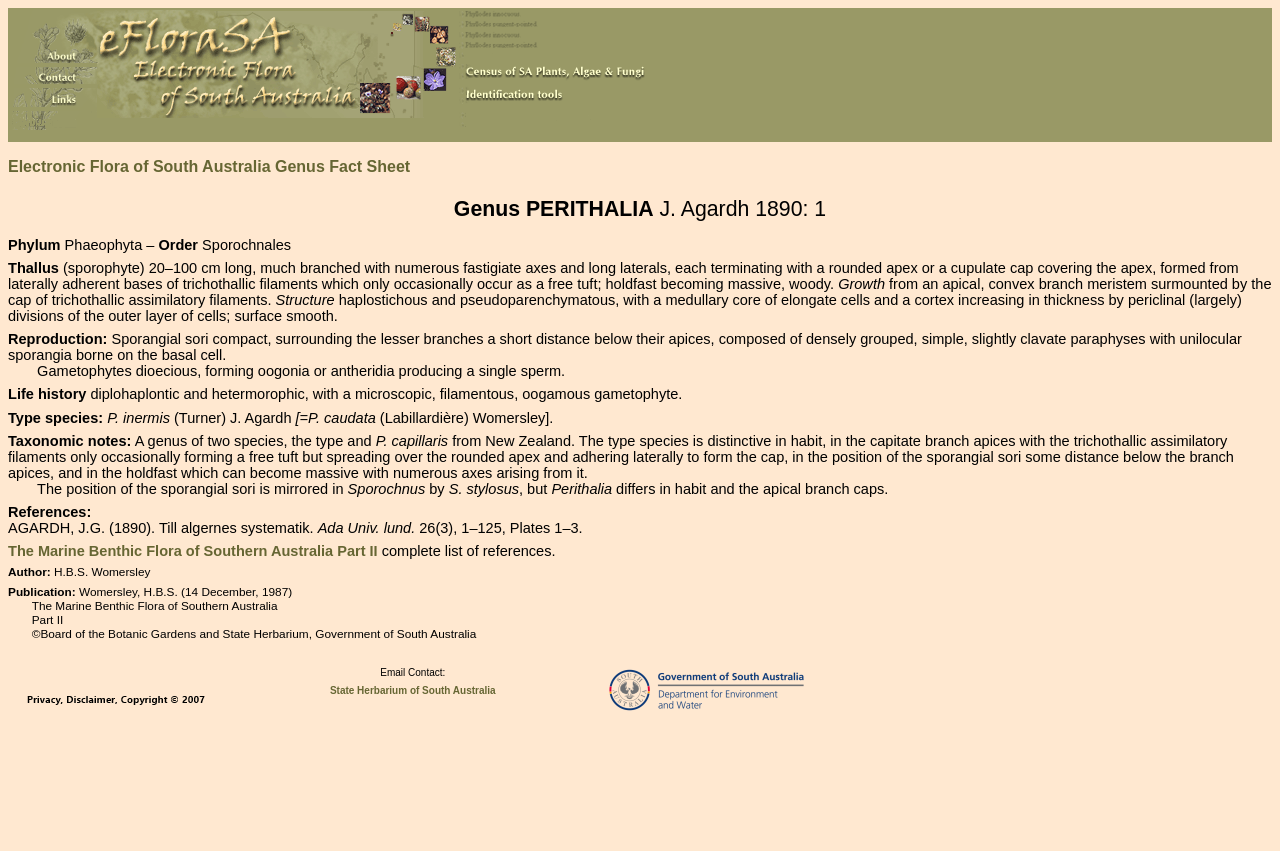Determine the bounding box for the UI element that matches this description: "alt="Electronic Flora of South Australia"".

[0.076, 0.122, 0.28, 0.142]